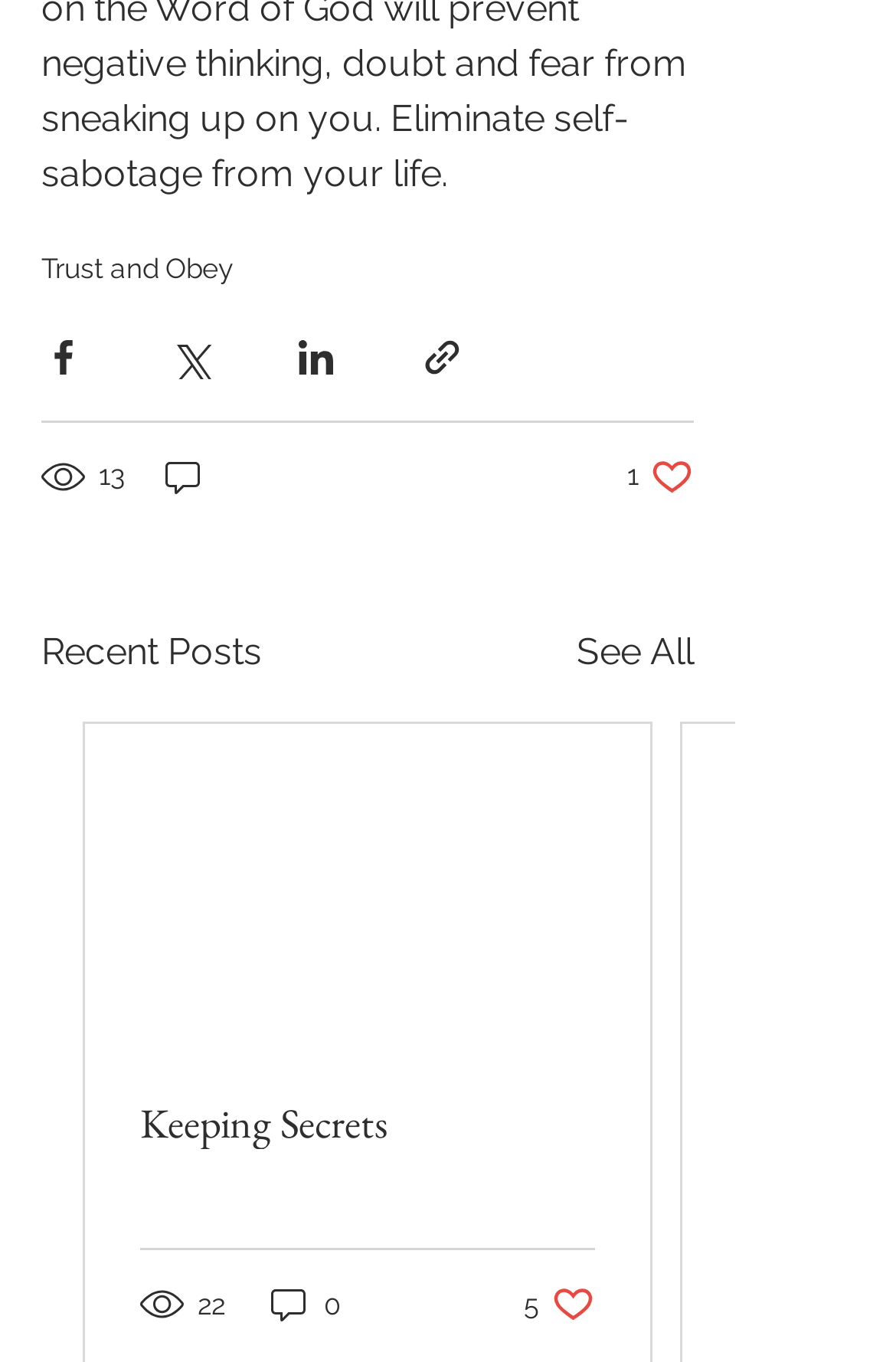Determine the bounding box coordinates for the area that needs to be clicked to fulfill this task: "Share via link". The coordinates must be given as four float numbers between 0 and 1, i.e., [left, top, right, bottom].

[0.469, 0.246, 0.518, 0.278]